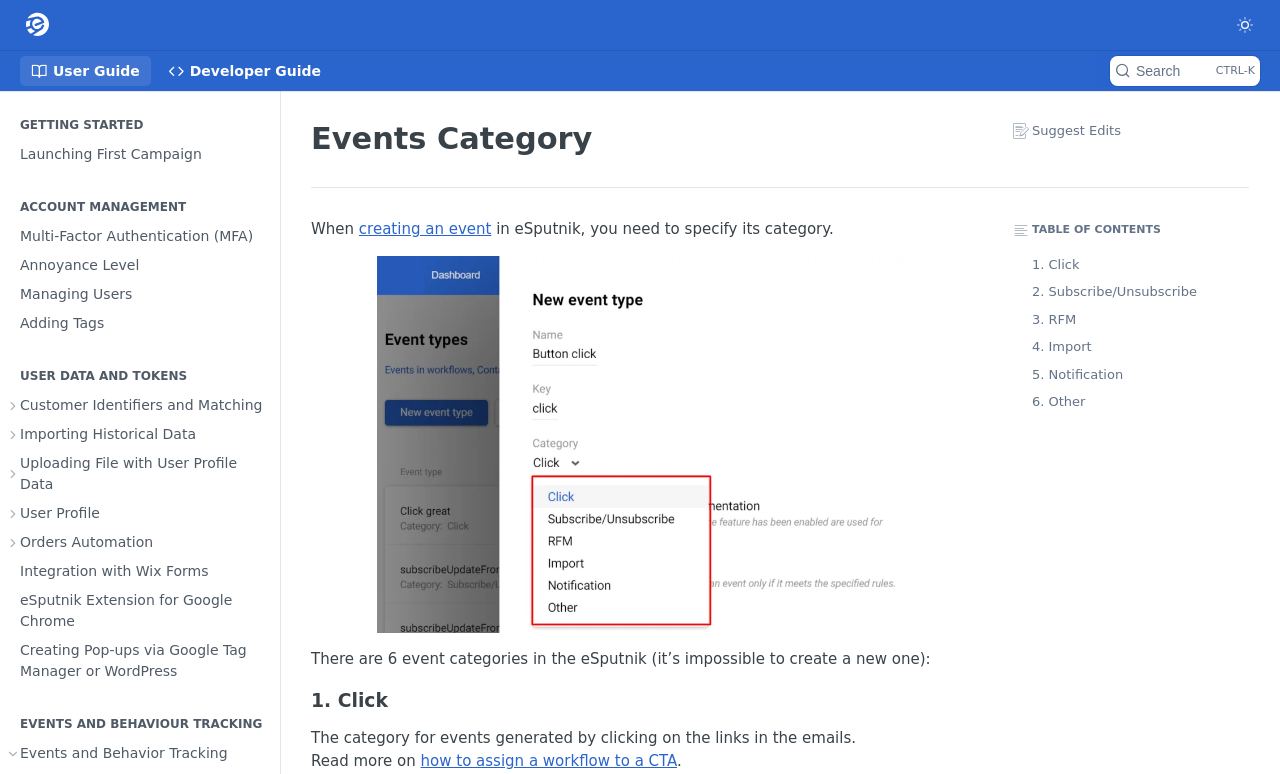What is the category for events generated by clicking on links in emails?
Please describe in detail the information shown in the image to answer the question.

The webpage explains that the category for events generated by clicking on links in emails is '1. Click', which is one of the 6 event categories in eSputnik.